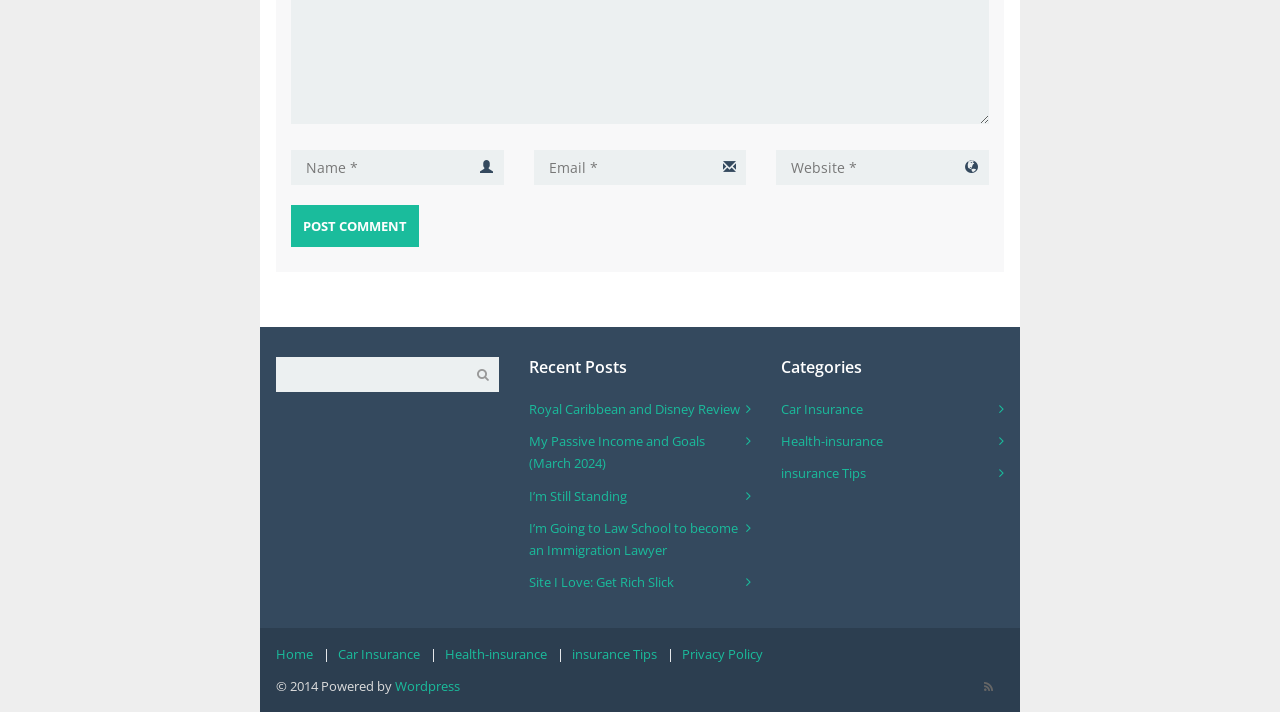Bounding box coordinates should be in the format (top-left x, top-left y, bottom-right x, bottom-right y) and all values should be floating point numbers between 0 and 1. Determine the bounding box coordinate for the UI element described as: name="submit" value="Post Comment"

[0.227, 0.288, 0.327, 0.348]